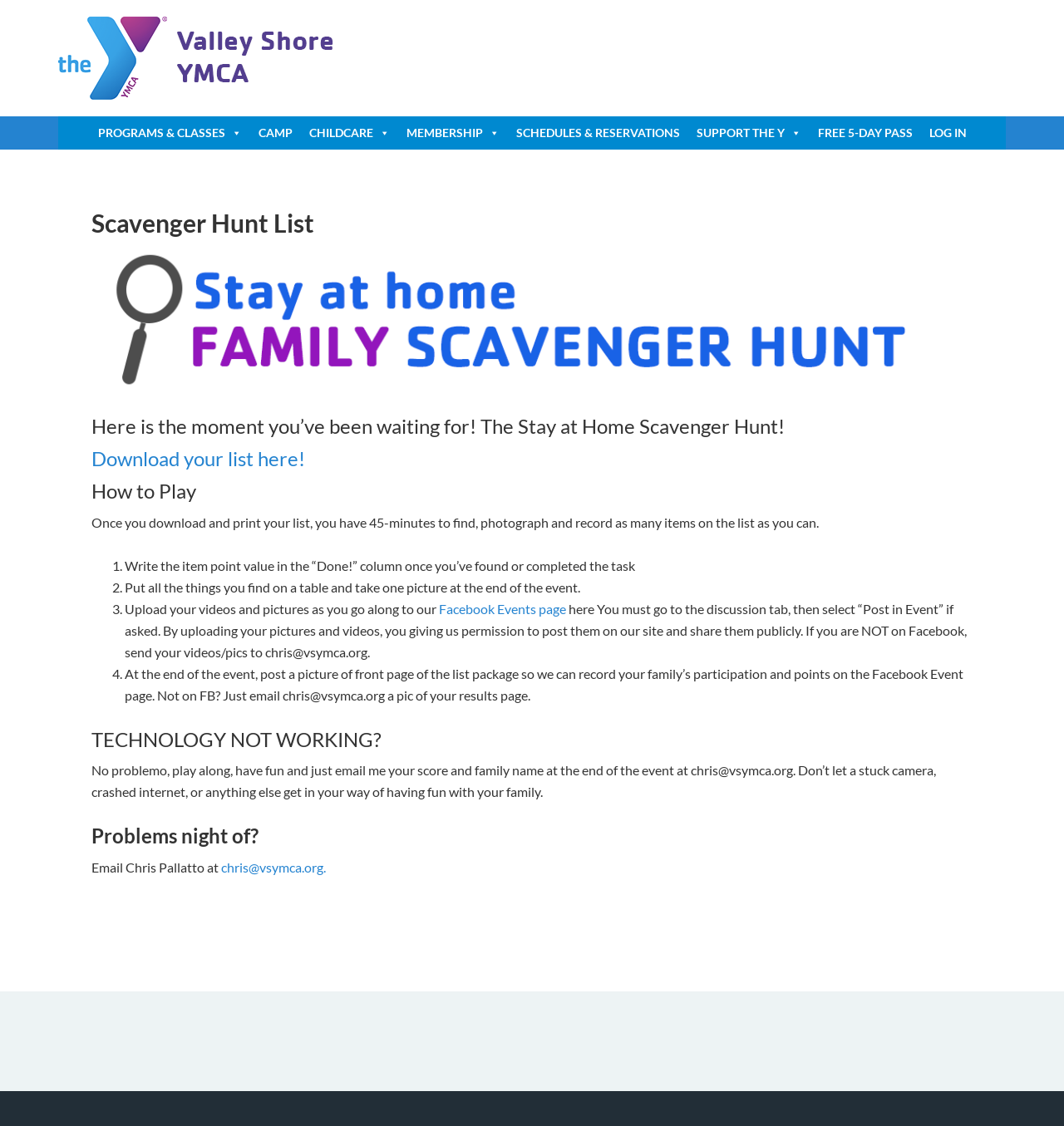What is the name of the scavenger hunt?
Provide a concise answer using a single word or phrase based on the image.

Stay at Home Scavenger Hunt